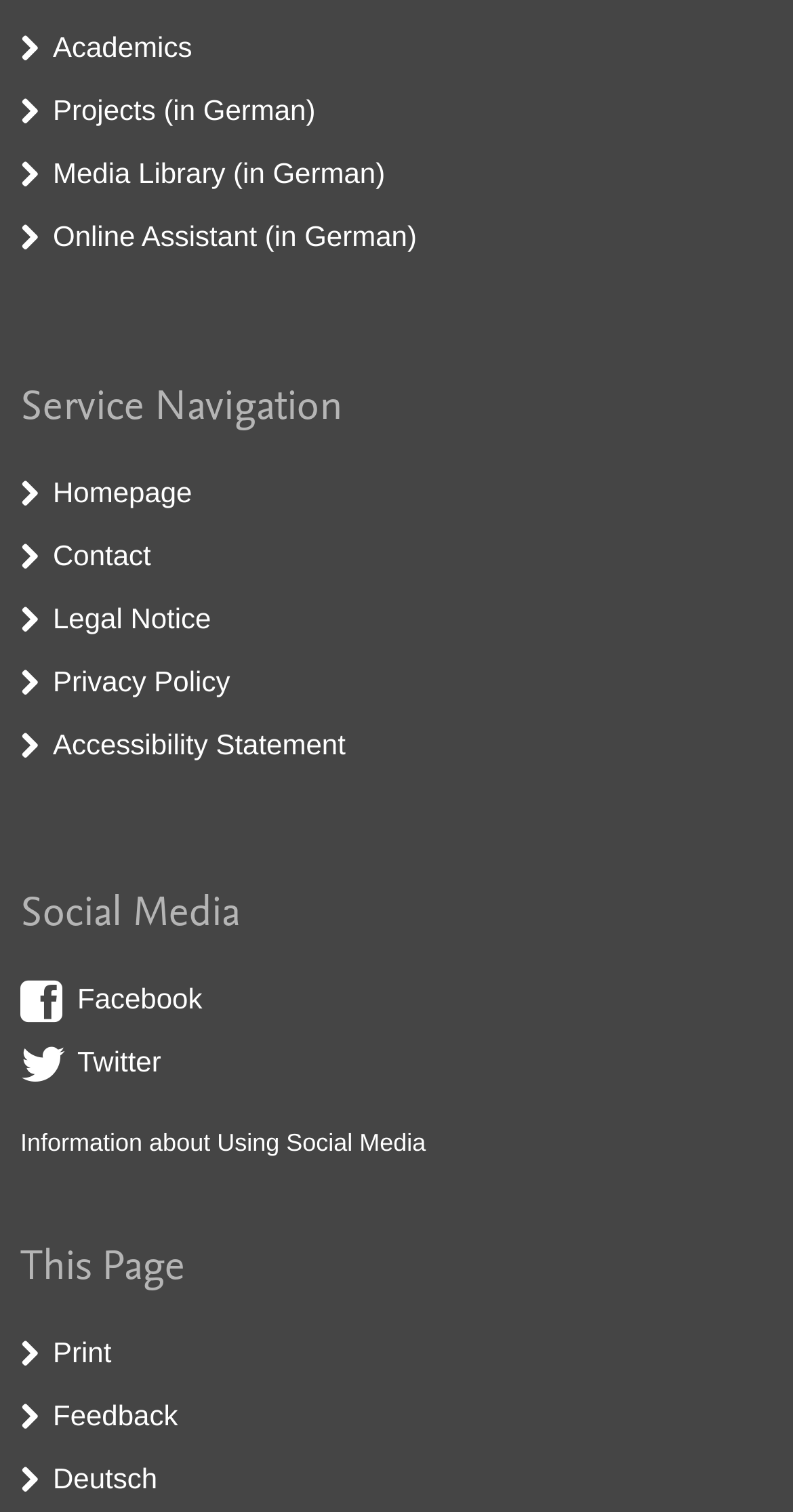How many main sections are there on this webpage?
From the image, provide a succinct answer in one word or a short phrase.

3